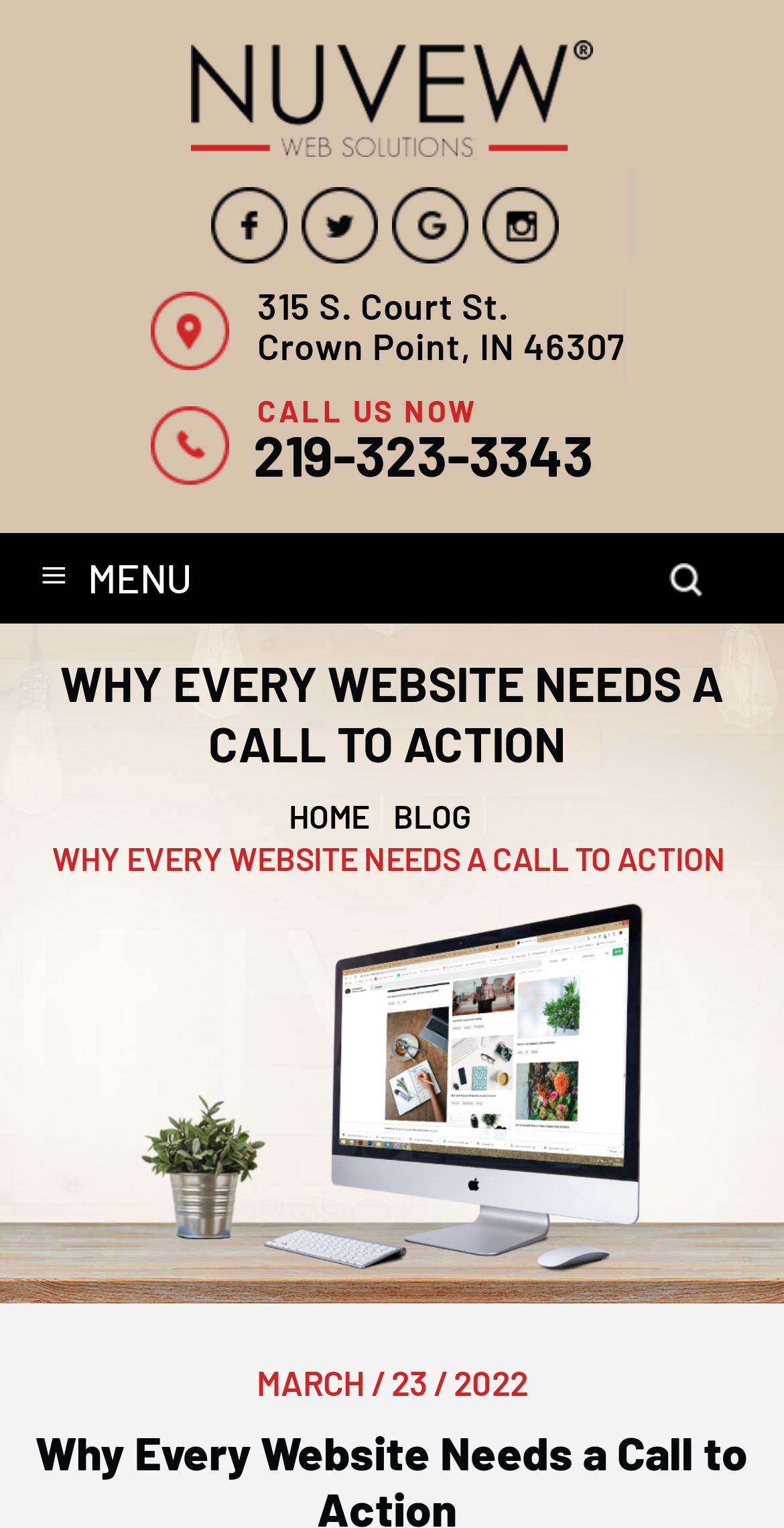Please identify the bounding box coordinates of the clickable area that will allow you to execute the instruction: "Go to the HOME page".

[0.368, 0.521, 0.488, 0.546]